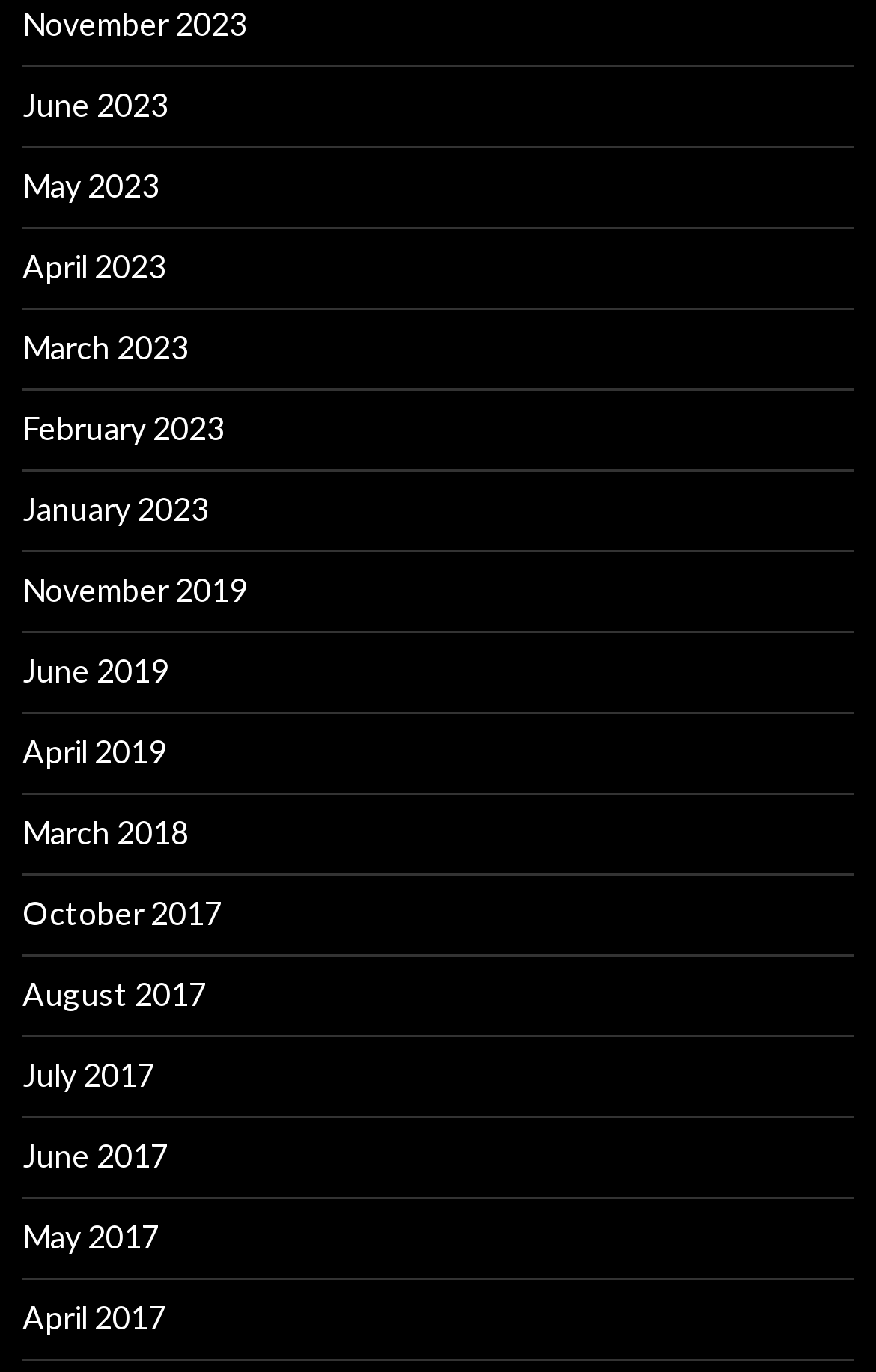Identify the bounding box coordinates of the HTML element based on this description: "Oven Repair".

None